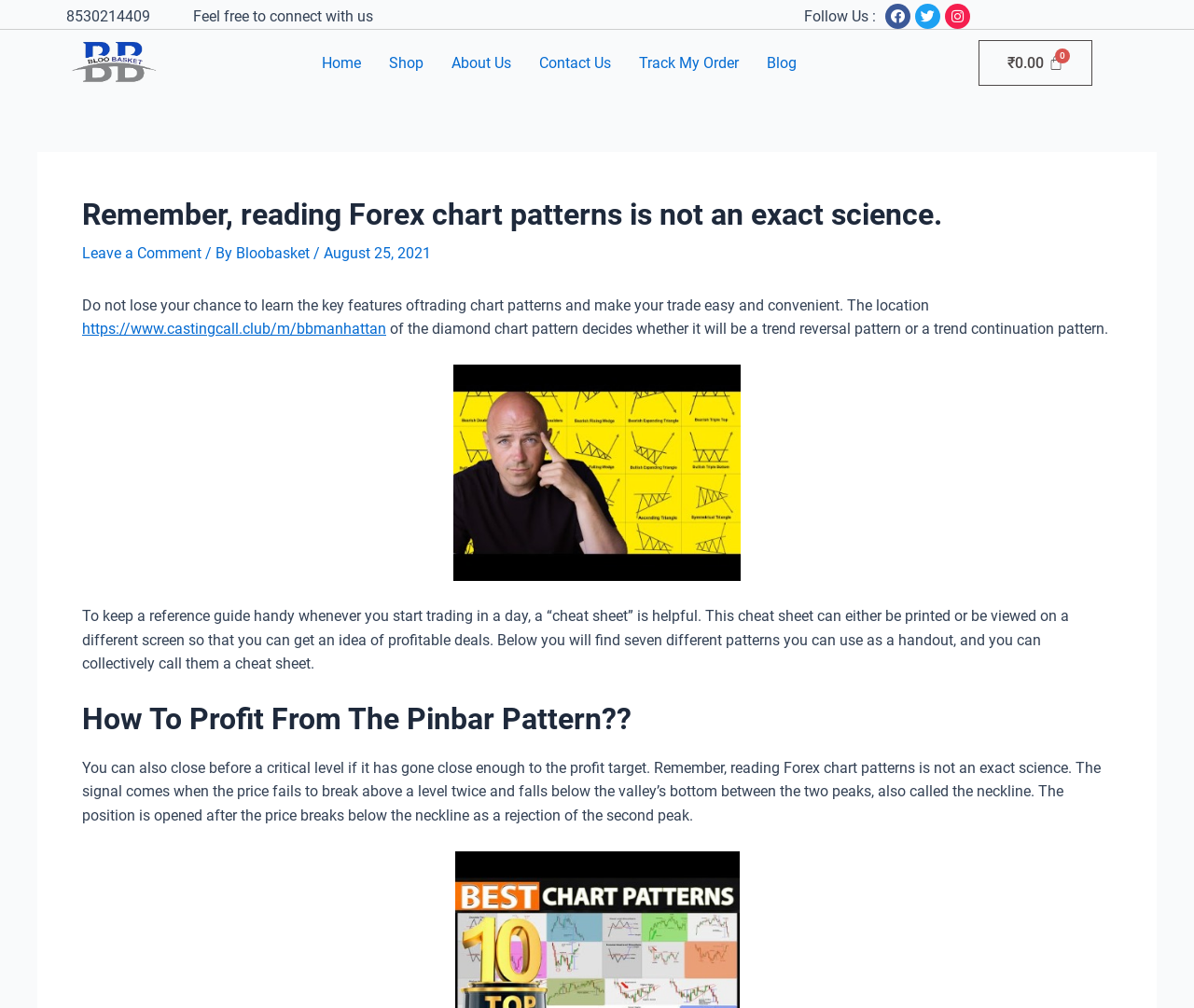Using the format (top-left x, top-left y, bottom-right x, bottom-right y), and given the element description, identify the bounding box coordinates within the screenshot: Track My Order

[0.523, 0.041, 0.63, 0.084]